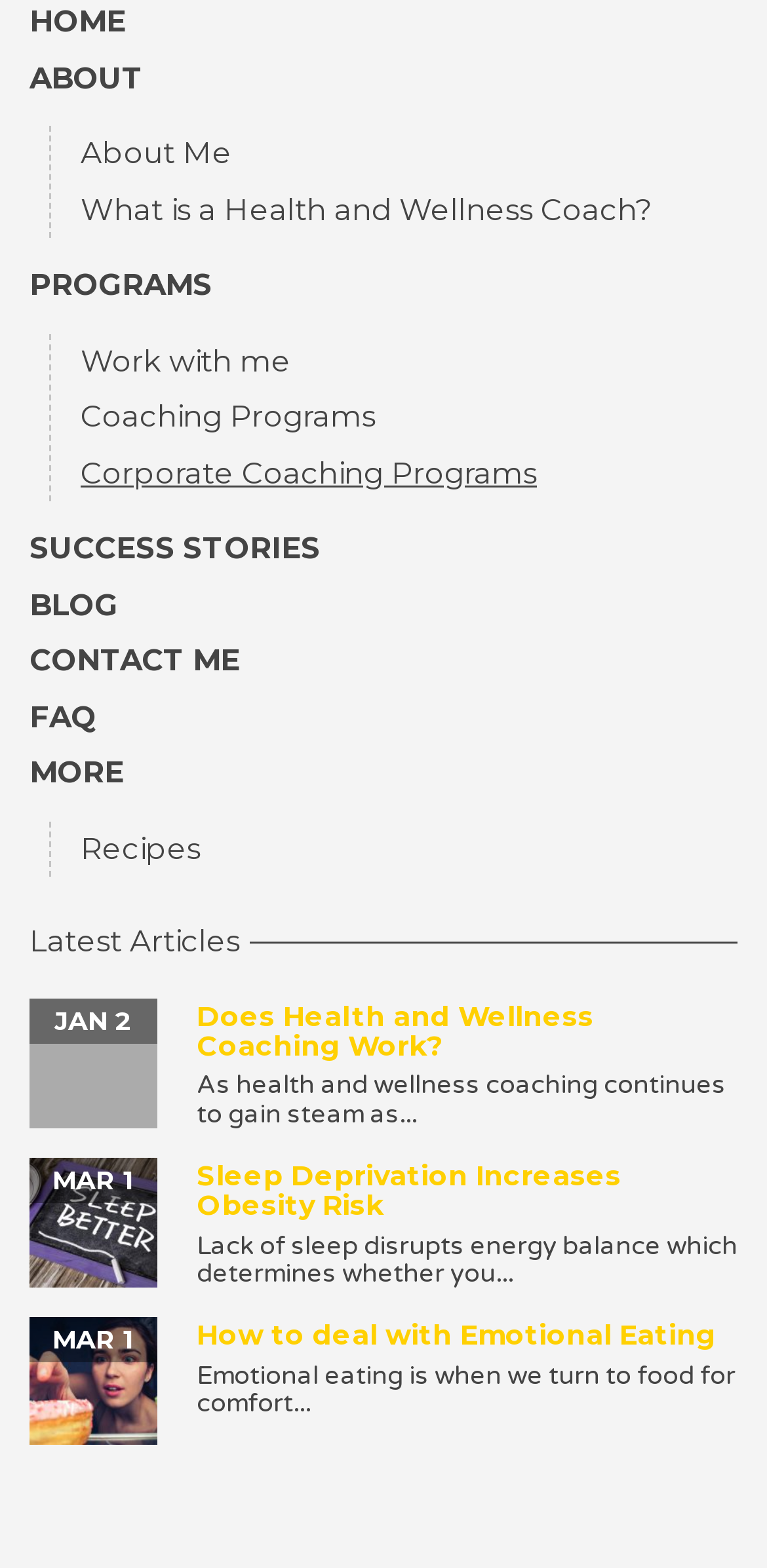Find the bounding box coordinates for the area that must be clicked to perform this action: "Contact the coach".

[0.038, 0.404, 0.313, 0.439]